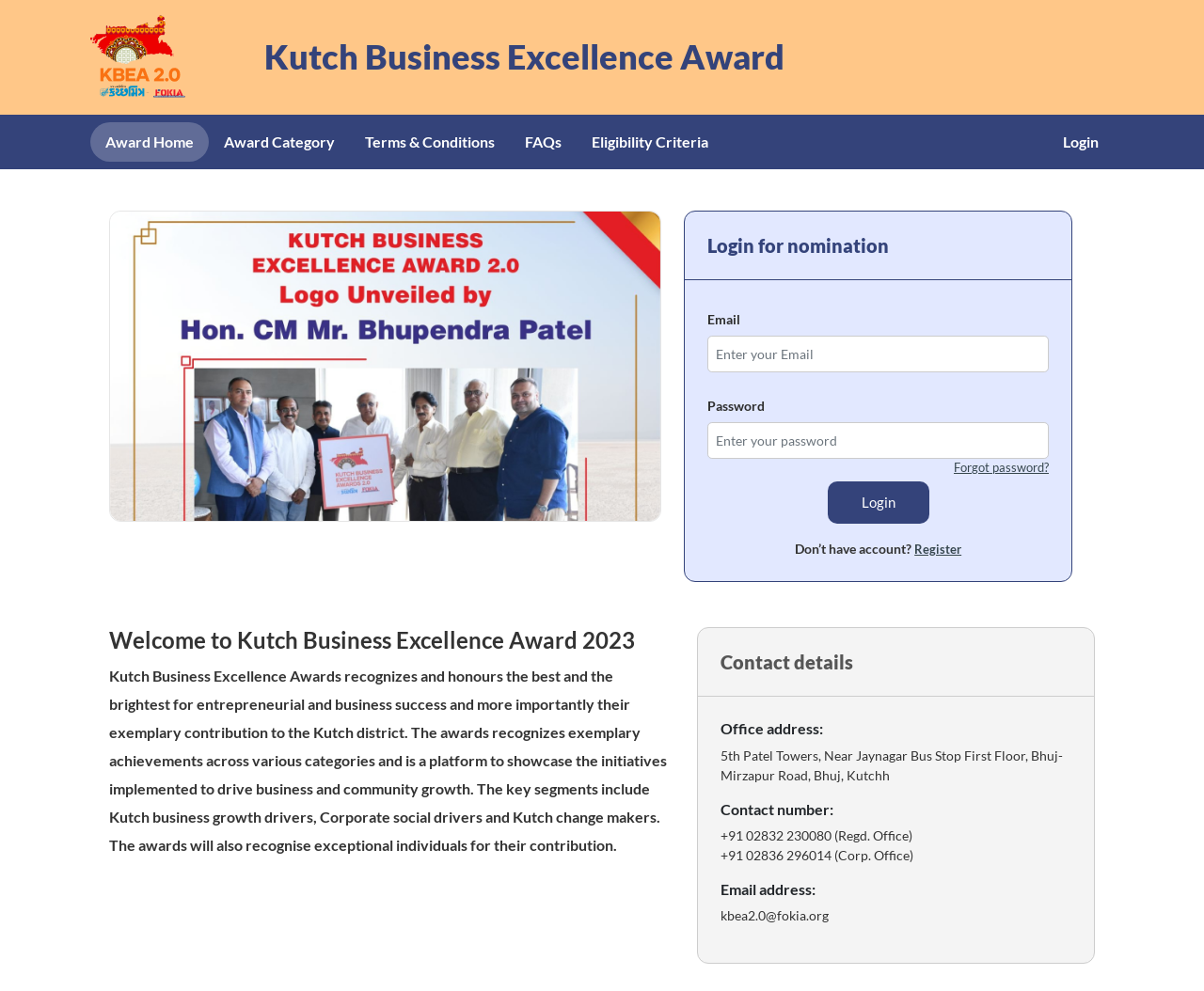What is the contact email address?
Please provide a single word or phrase based on the screenshot.

kbea2.0@fokia.org